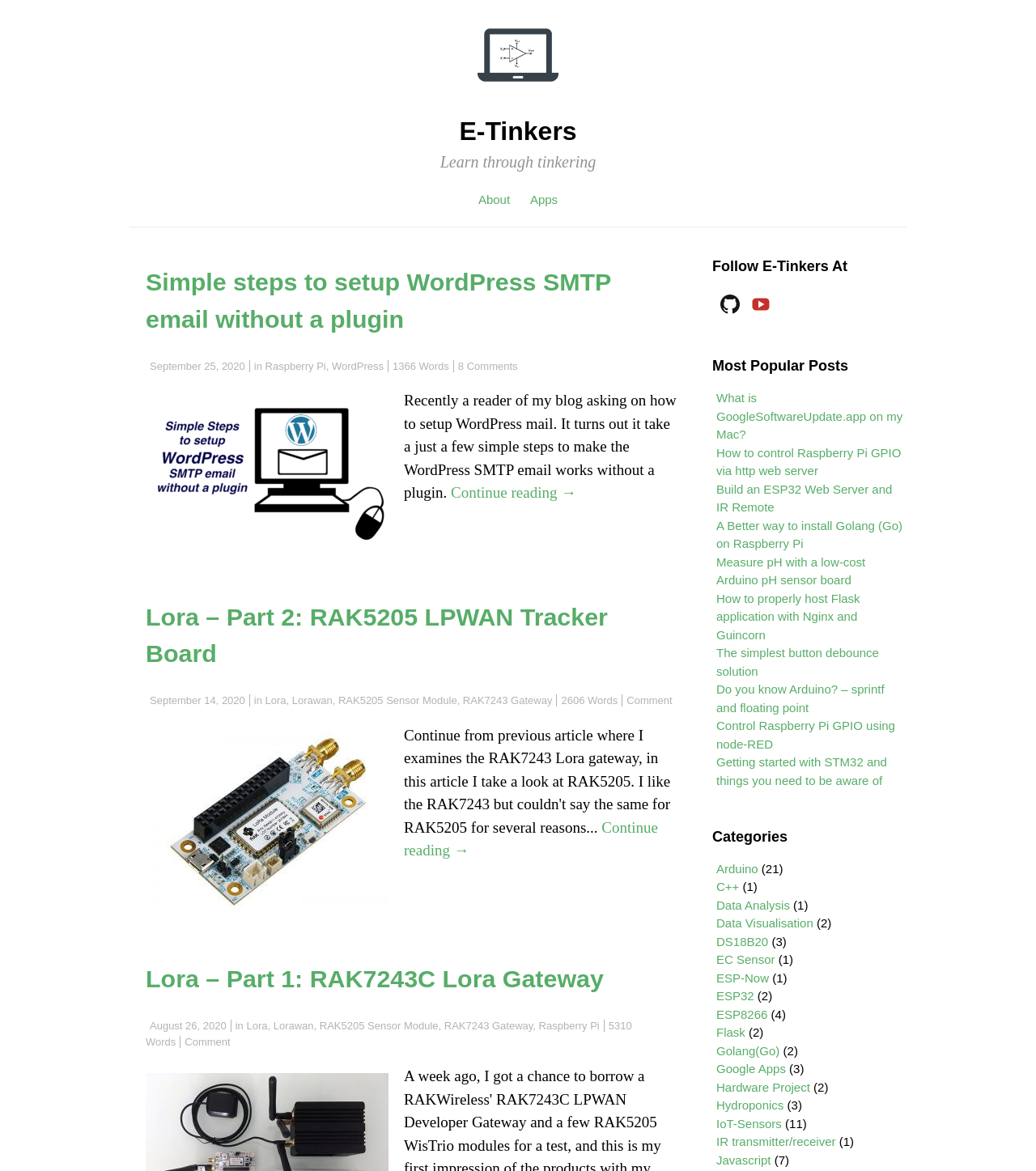Specify the bounding box coordinates of the element's area that should be clicked to execute the given instruction: "Read the article 'Simple steps to setup WordPress SMTP email without a plugin'". The coordinates should be four float numbers between 0 and 1, i.e., [left, top, right, bottom].

[0.141, 0.226, 0.656, 0.289]